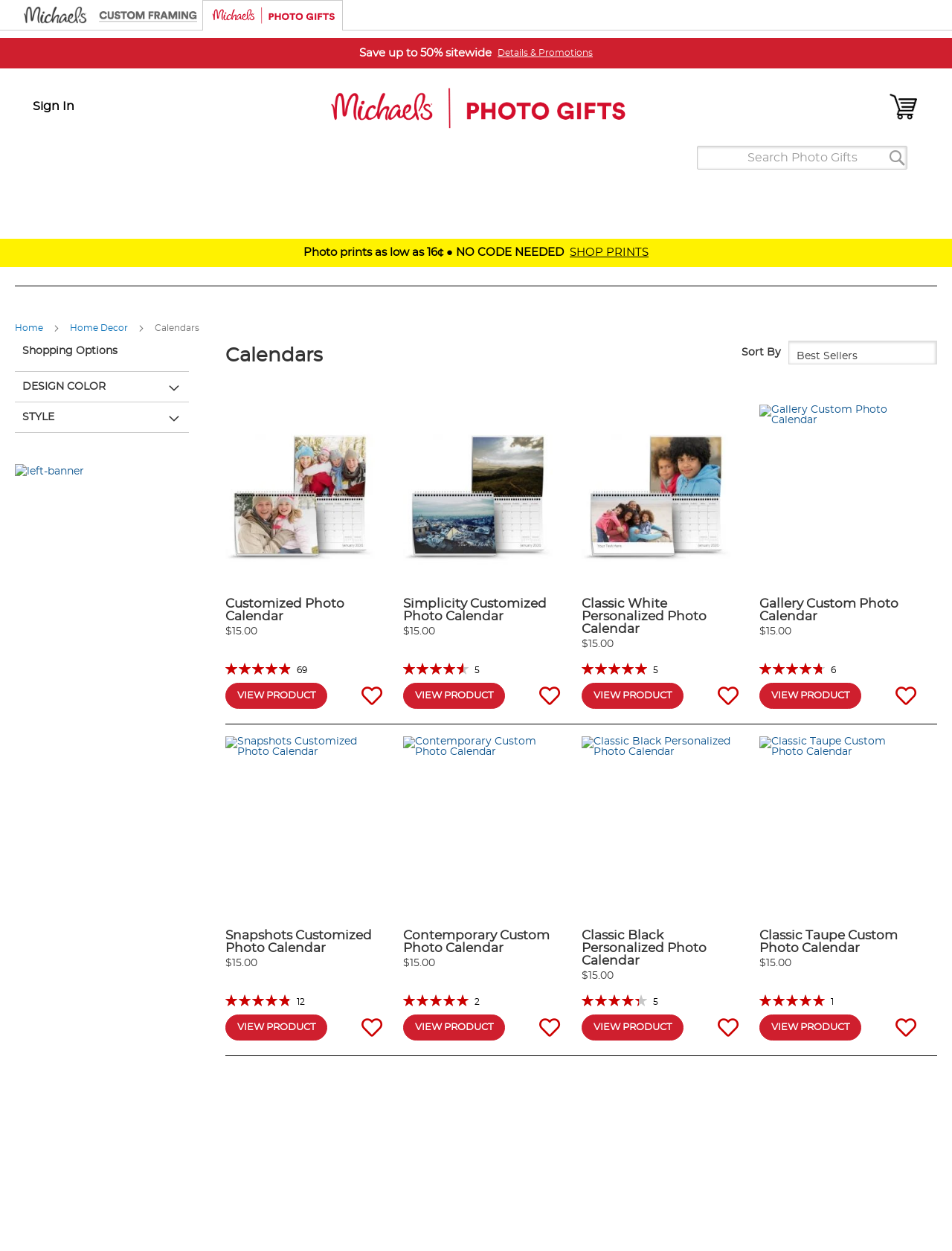Determine the bounding box coordinates of the clickable region to carry out the instruction: "Sign in".

[0.034, 0.079, 0.078, 0.092]